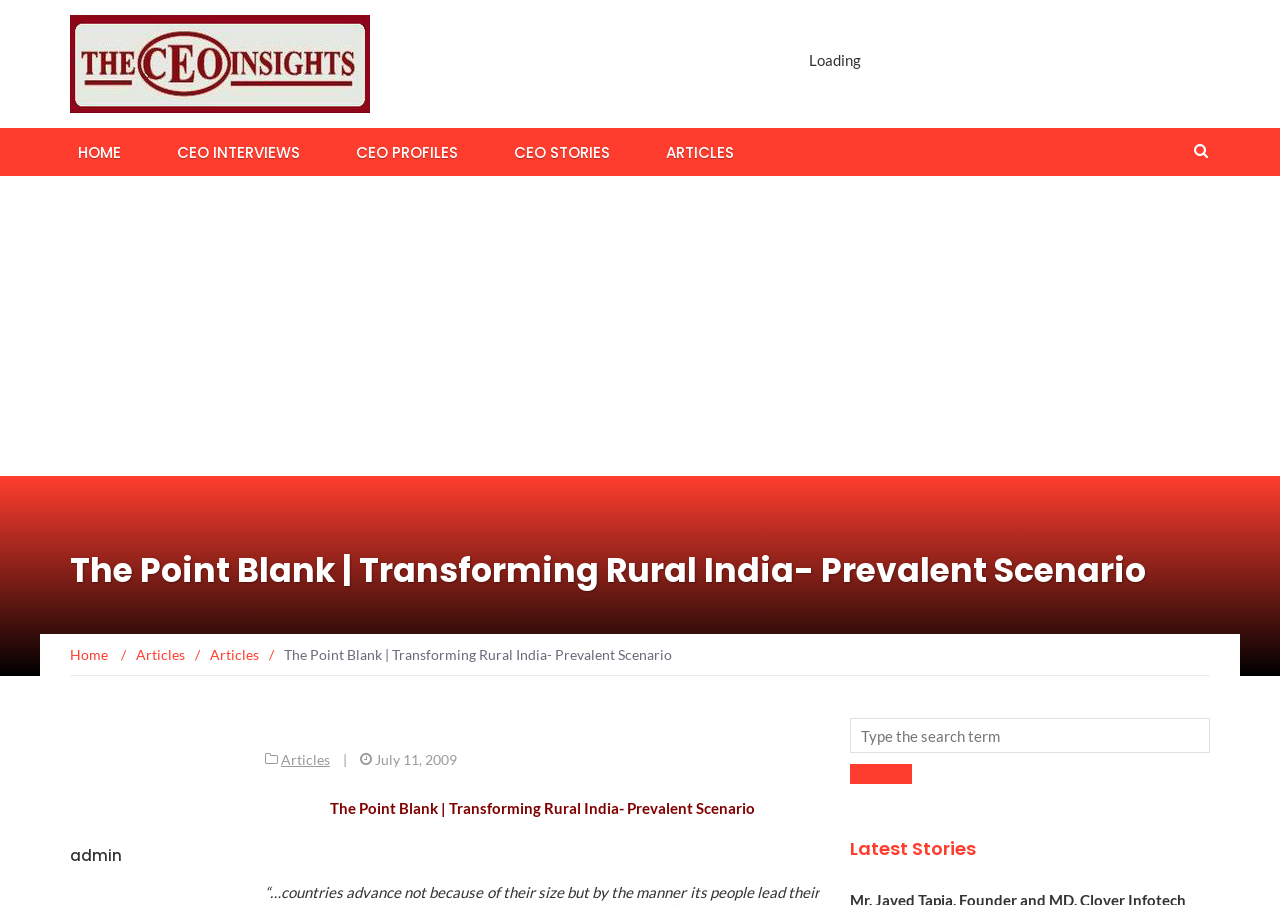Who is the administrator of the website?
Please provide a single word or phrase in response based on the screenshot.

admin